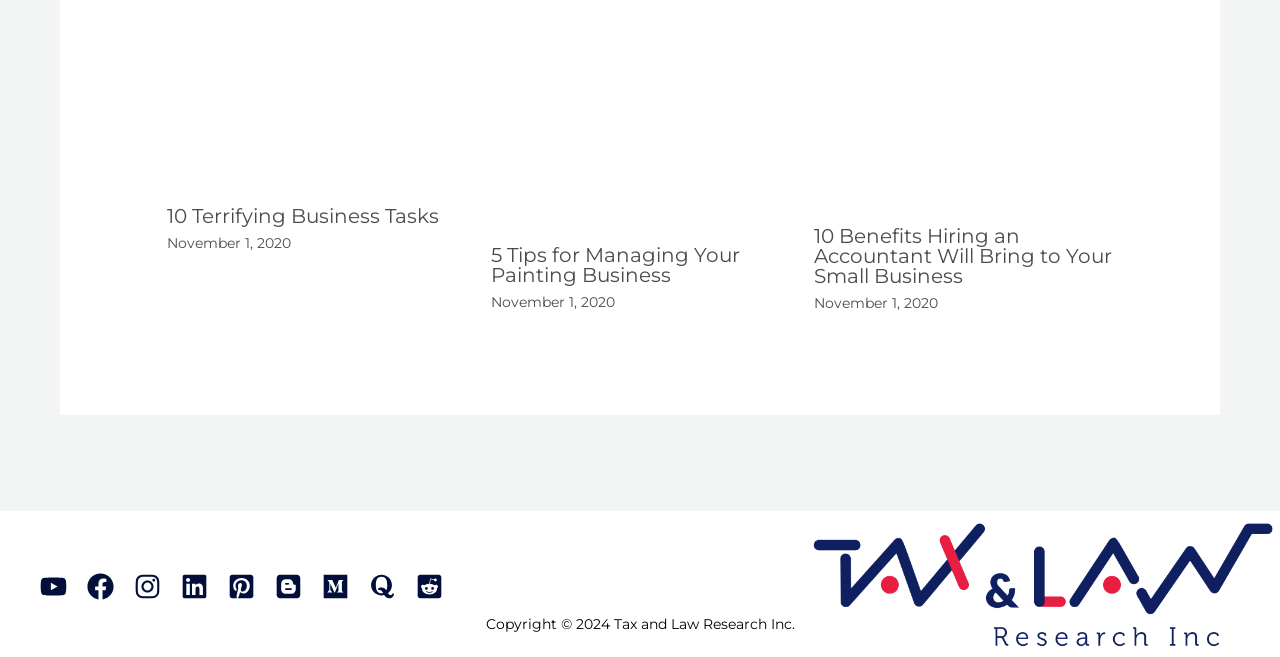Determine the coordinates of the bounding box for the clickable area needed to execute this instruction: "Click the link about lifelong learning".

[0.13, 0.145, 0.364, 0.174]